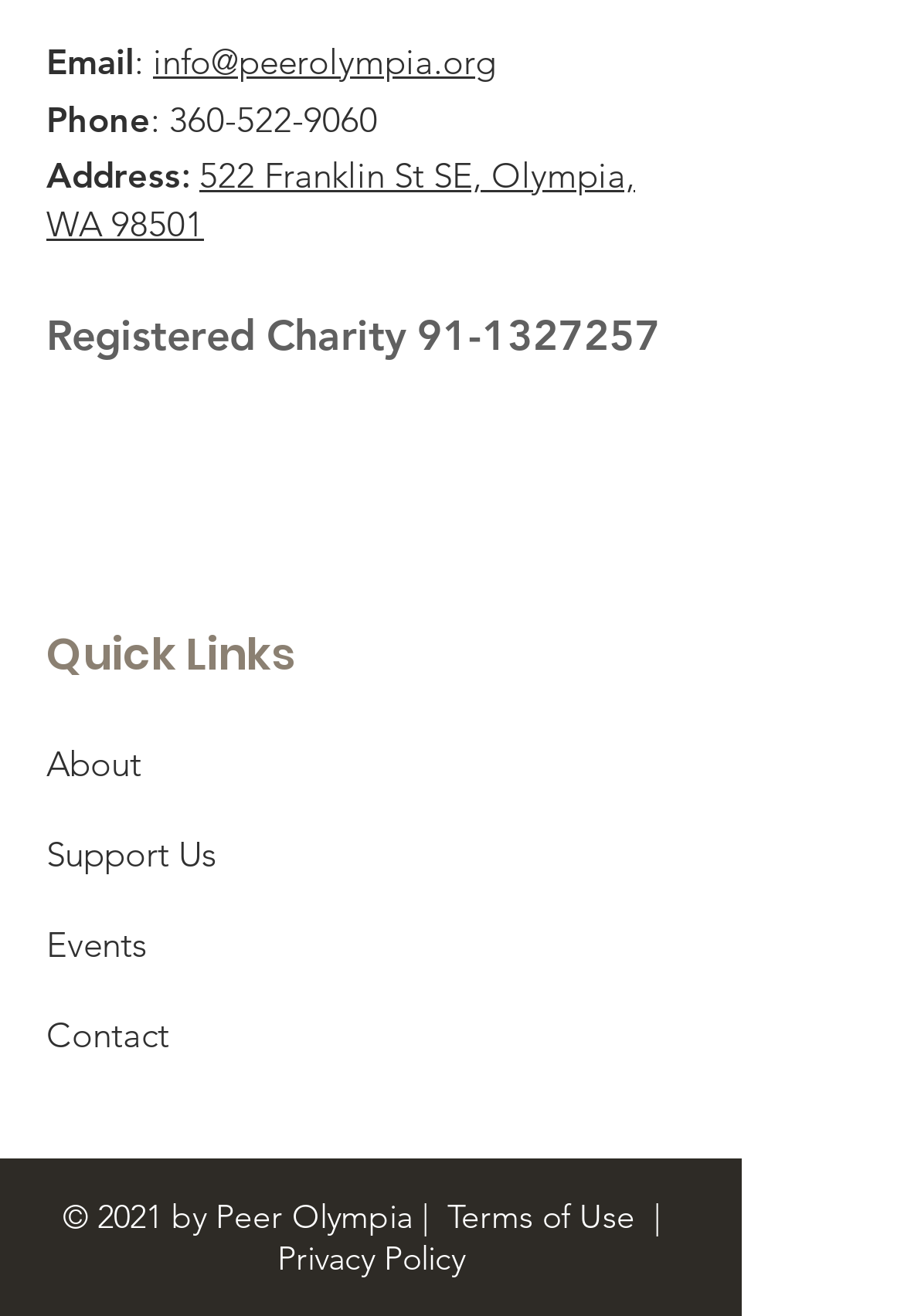What is the address?
Please provide a comprehensive answer based on the visual information in the image.

I found the address by looking at the text next to the 'Address' label, which is '522 Franklin St SE, Olympia, WA 98501'.